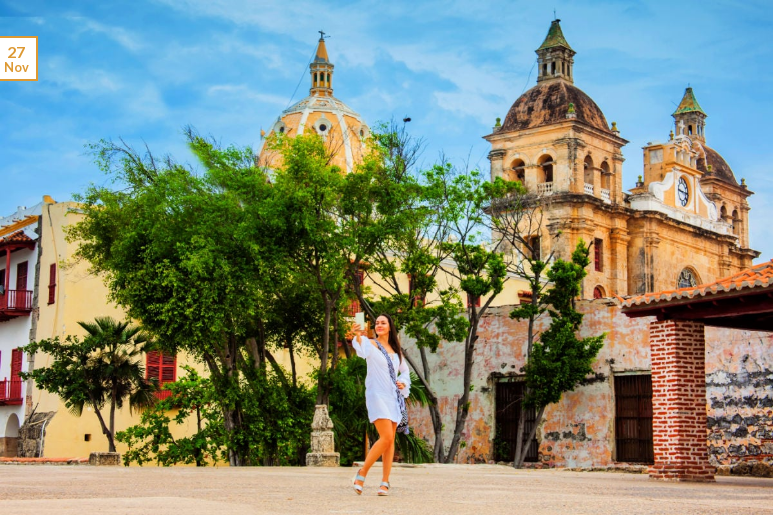What is the color of the sky in the image?
Give a single word or phrase answer based on the content of the image.

Clear blue